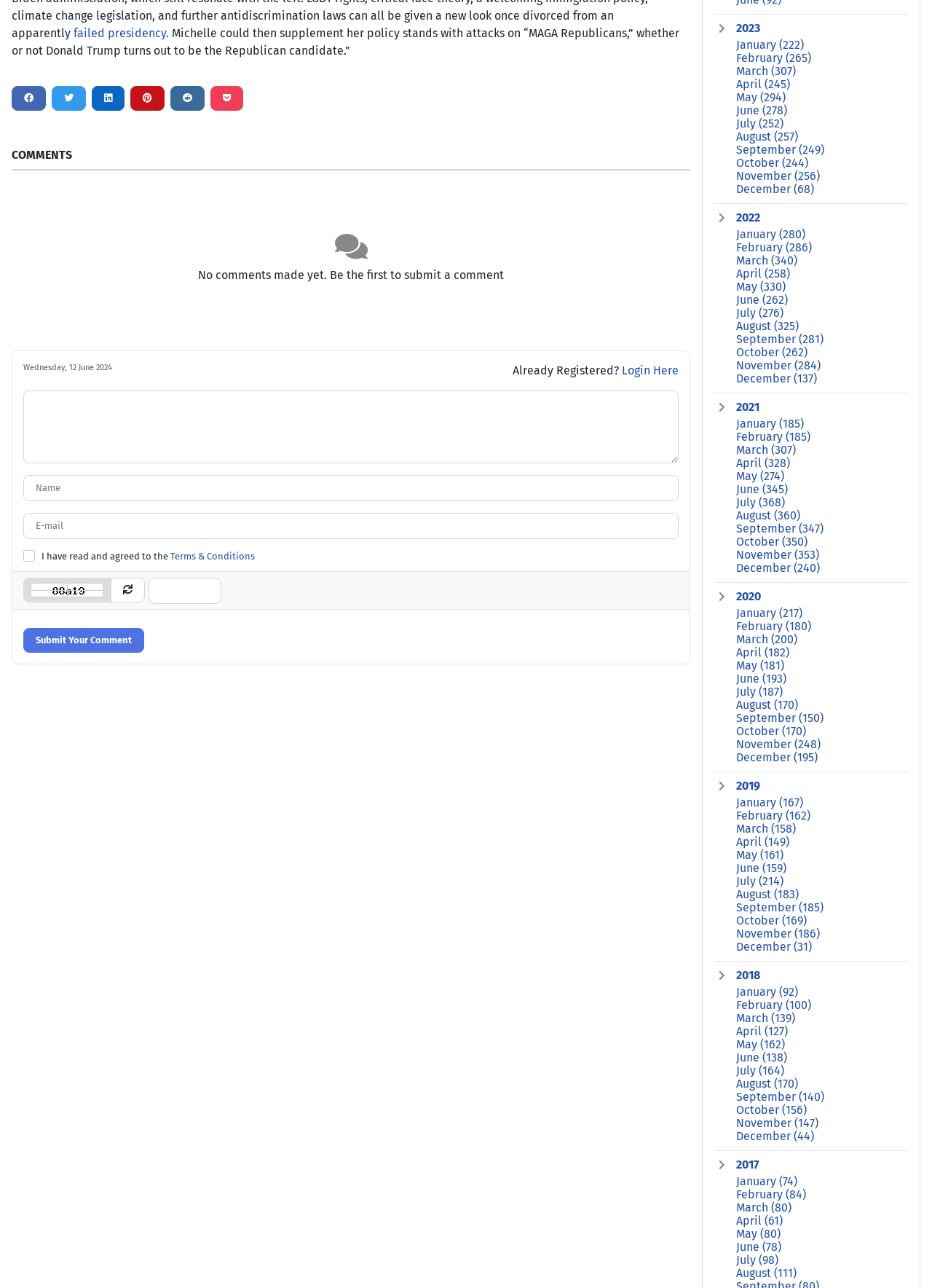Find the bounding box coordinates for the element described here: "March (158)".

[0.79, 0.639, 0.854, 0.649]